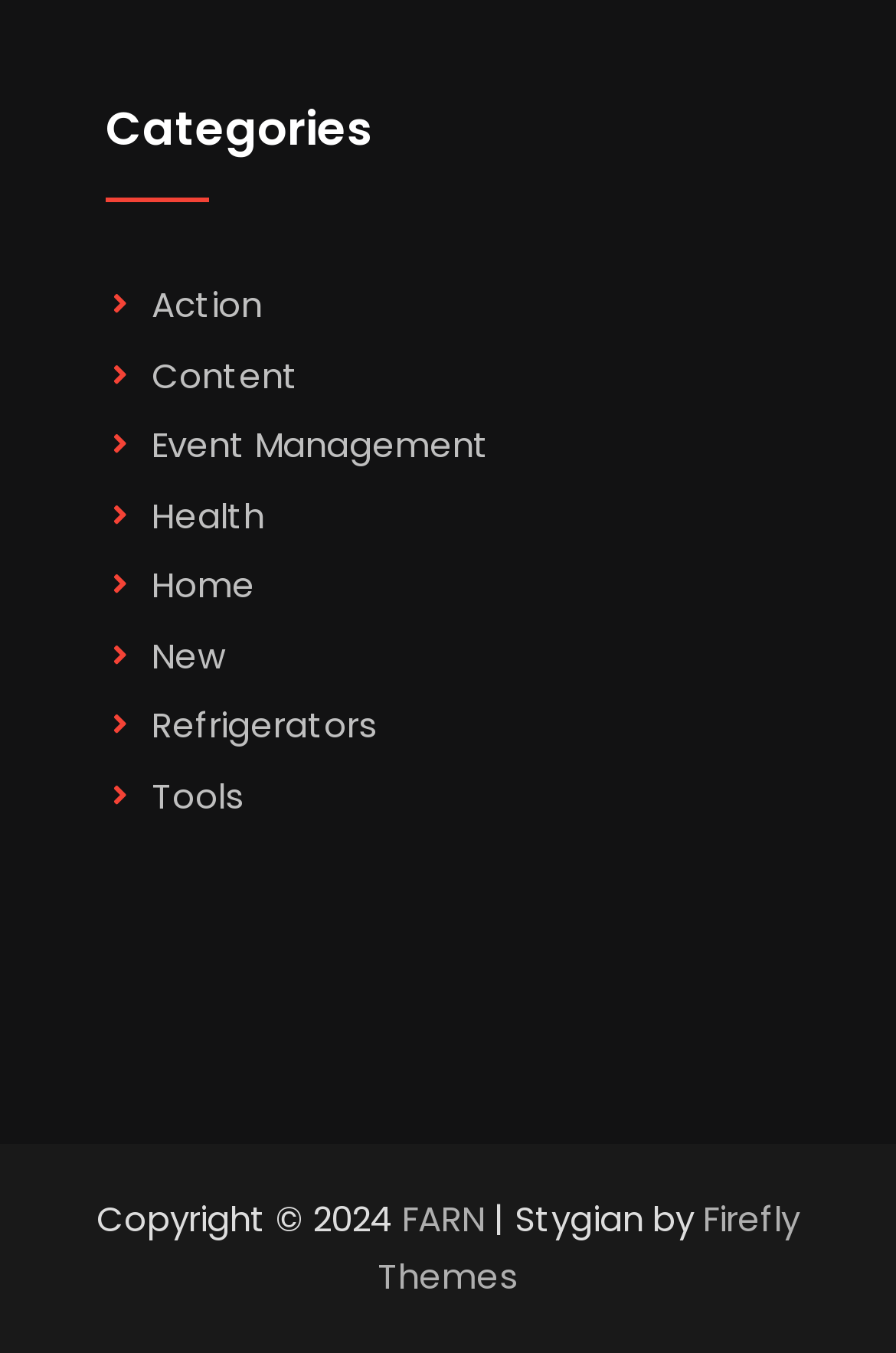Please identify the bounding box coordinates of the area that needs to be clicked to follow this instruction: "Visit FARN website".

[0.449, 0.882, 0.541, 0.918]